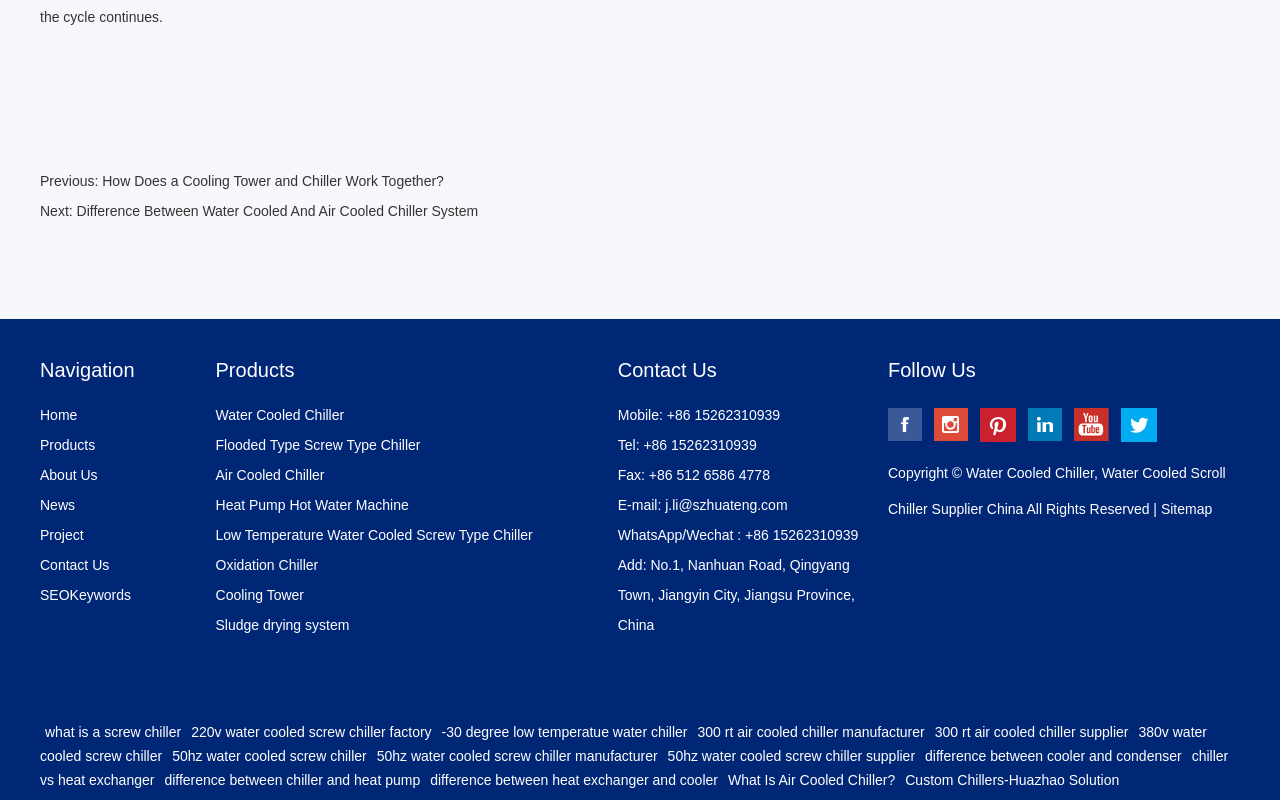Answer the following inquiry with a single word or phrase:
What is the company's address?

No.1, Nanhuan Road, Qingyang Town, Jiangyin City, Jiangsu Province, China